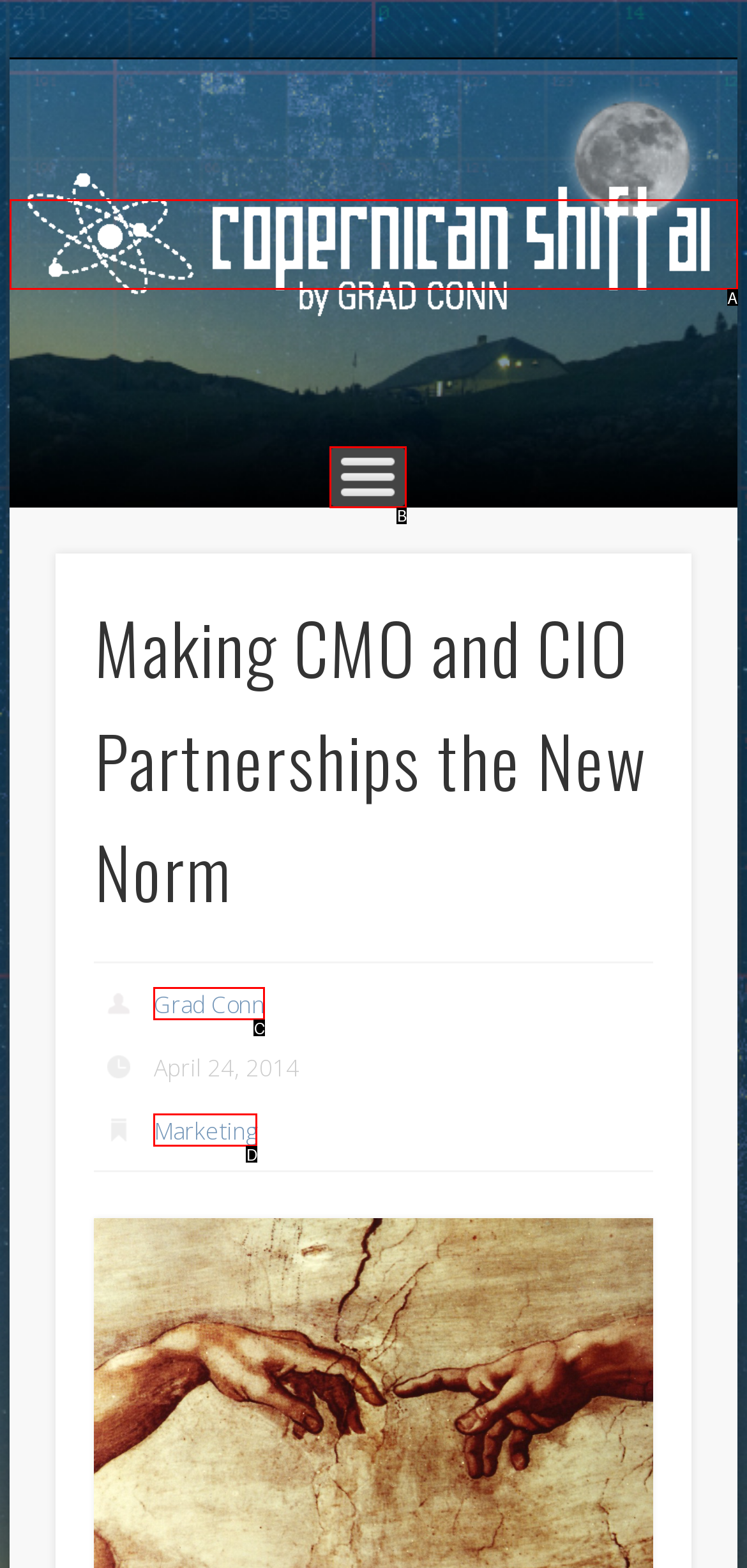Identify the letter of the UI element that corresponds to: Show Navigation
Respond with the letter of the option directly.

B